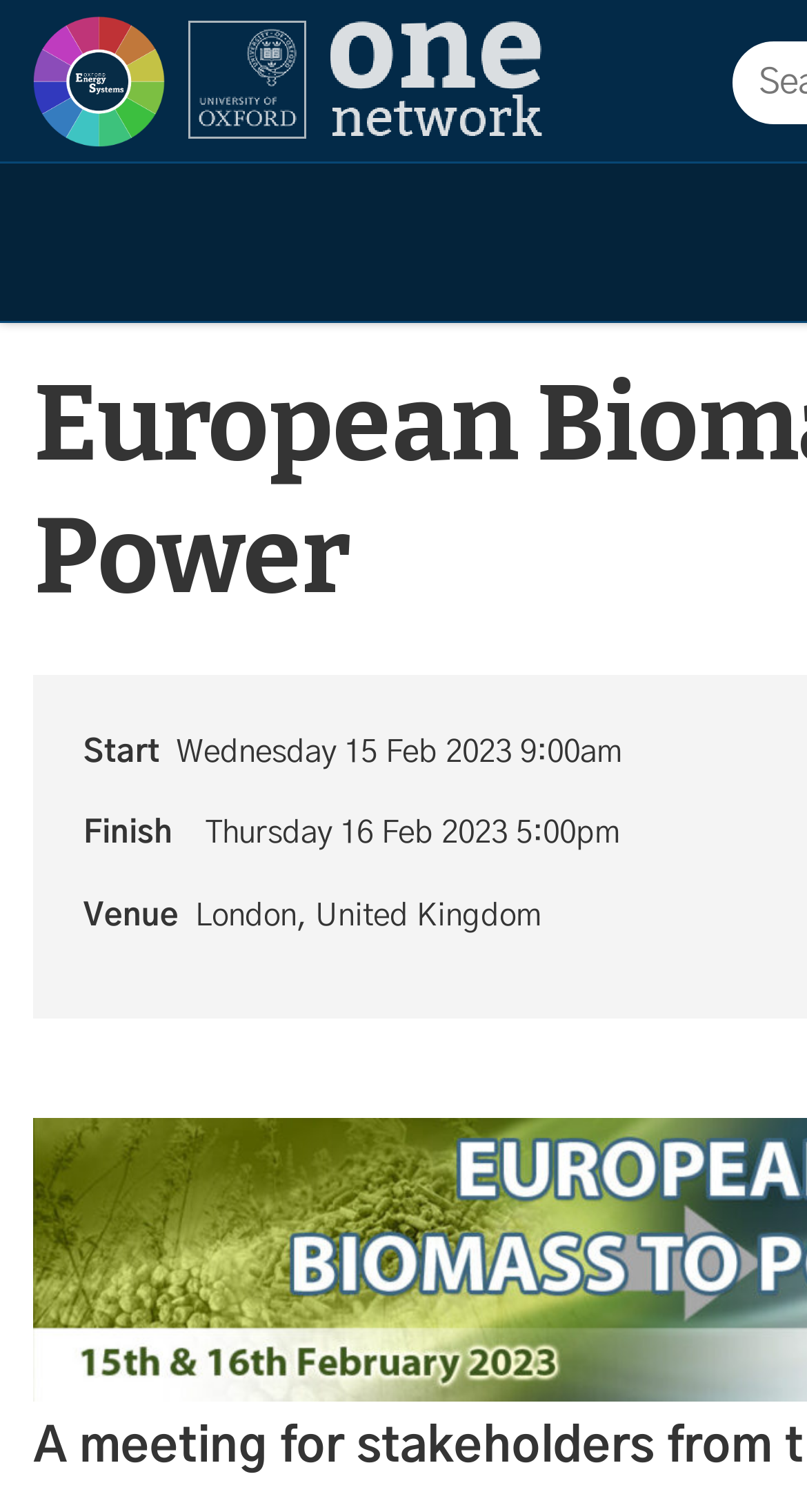What is the name of the network that I can go to?
Using the image, give a concise answer in the form of a single word or short phrase.

One Network